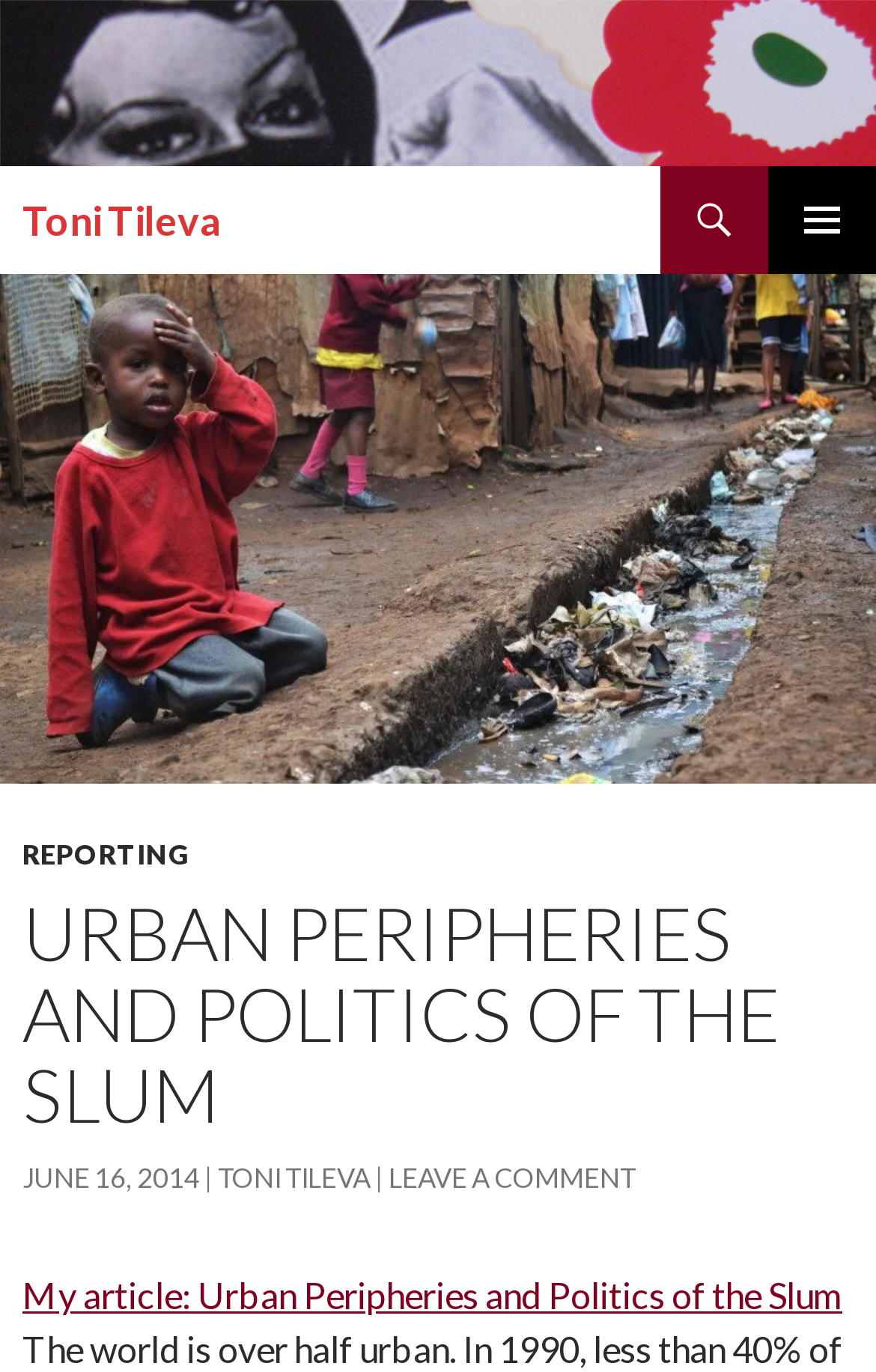Locate the bounding box coordinates of the clickable area needed to fulfill the instruction: "Open primary menu".

[0.877, 0.122, 1.0, 0.2]